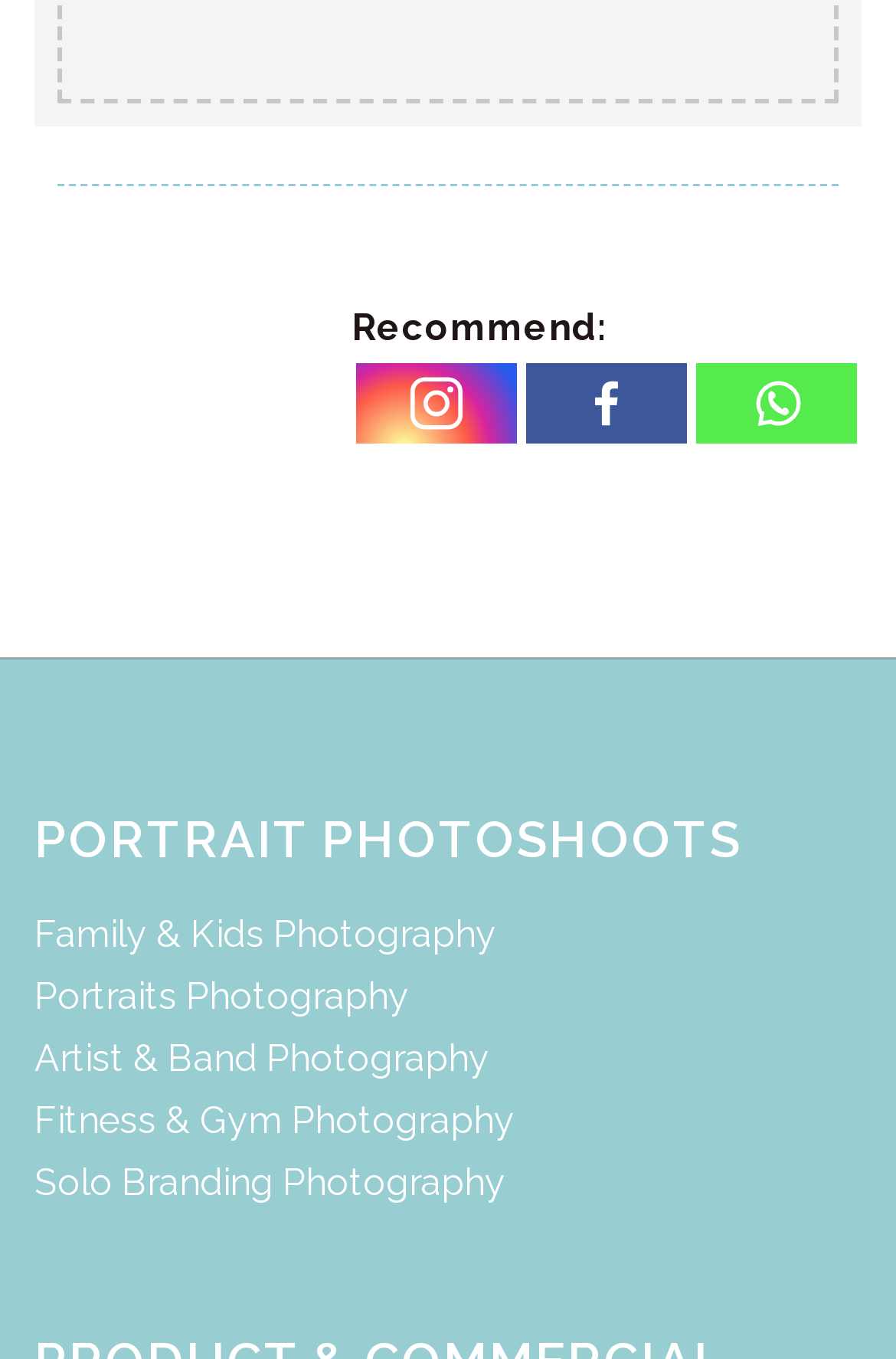What is the purpose of the webpage?
Based on the image, give a one-word or short phrase answer.

Photography services